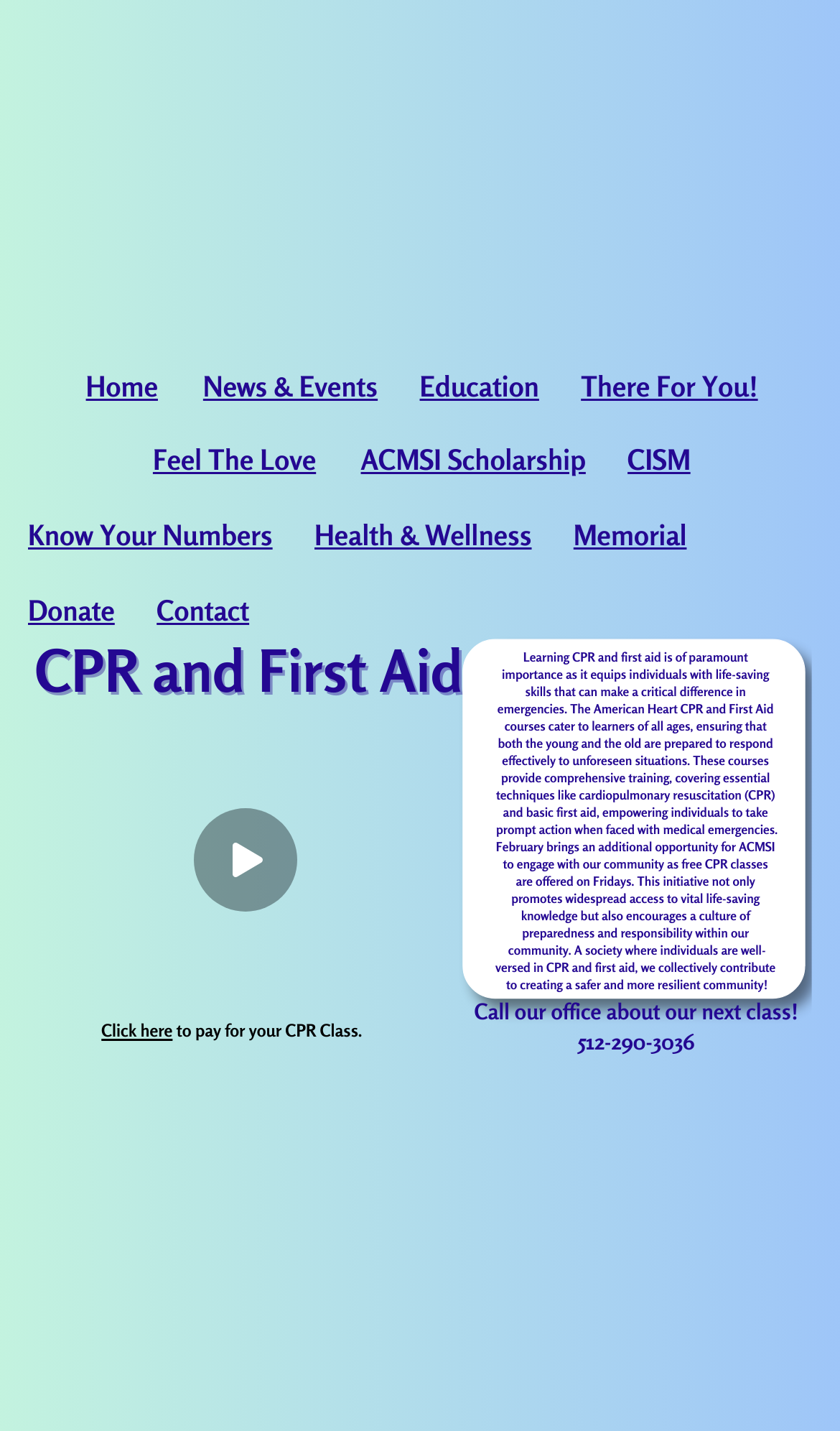Look at the image and give a detailed response to the following question: What is the phone number to call for the next class?

I found the static text 'Call our office about our next class!' followed by the phone number '512-290-3036', which suggests that this is the phone number to call for the next class.